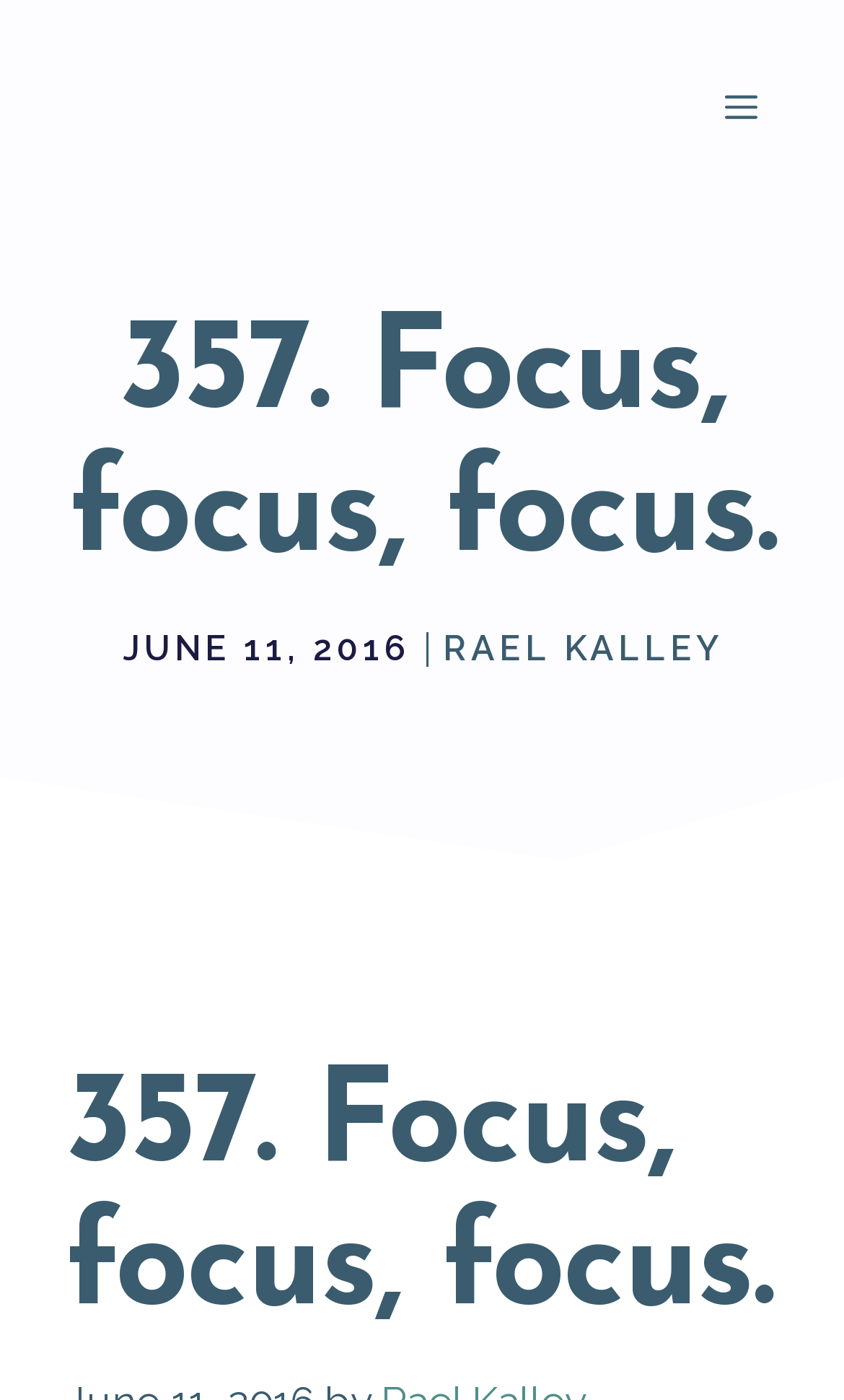Use a single word or phrase to answer the question:
What is the purpose of the button in the top right corner?

MENU